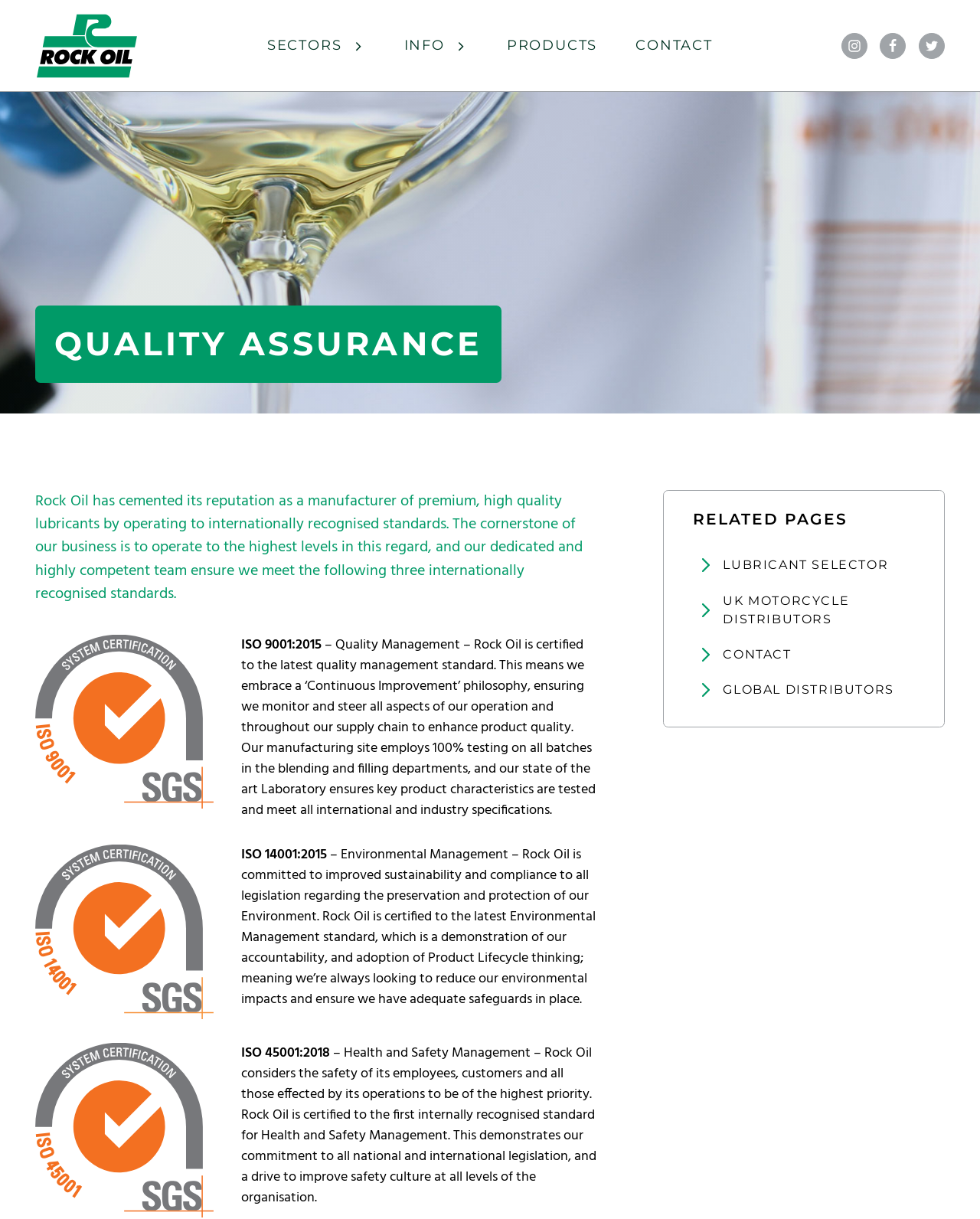What is the purpose of the 'Continuous Improvement' philosophy?
Answer the question with detailed information derived from the image.

I deduced this answer by reading the description of ISO 9001:2015, which mentions that Rock Oil embraces a 'Continuous Improvement' philosophy to monitor and steer all aspects of their operation and supply chain to enhance product quality.